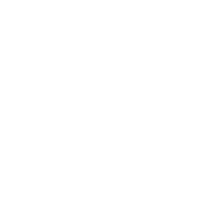Please respond to the question using a single word or phrase:
Who is the target audience for this product?

Parents of babies and young children